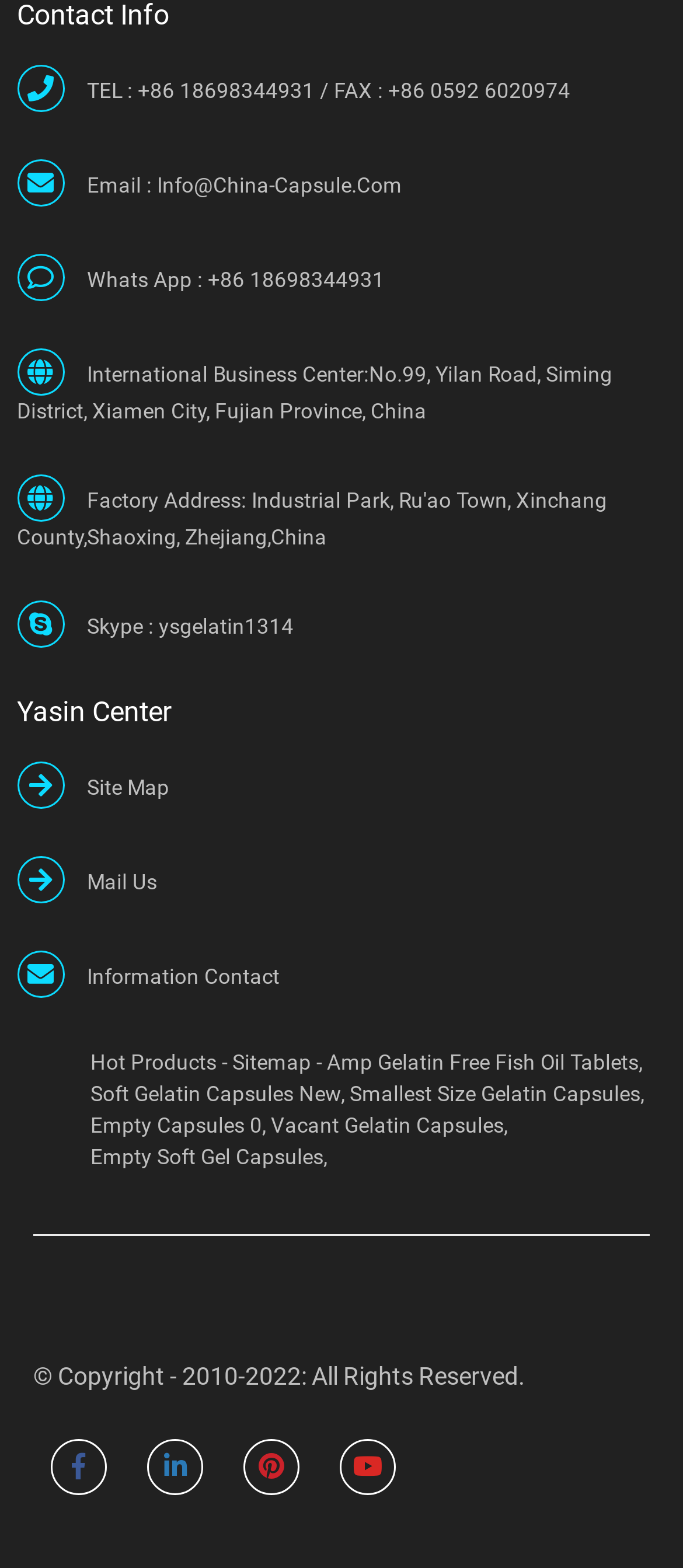What is the purpose of the 'Mail Us' link?
Please look at the screenshot and answer in one word or a short phrase.

To send an email